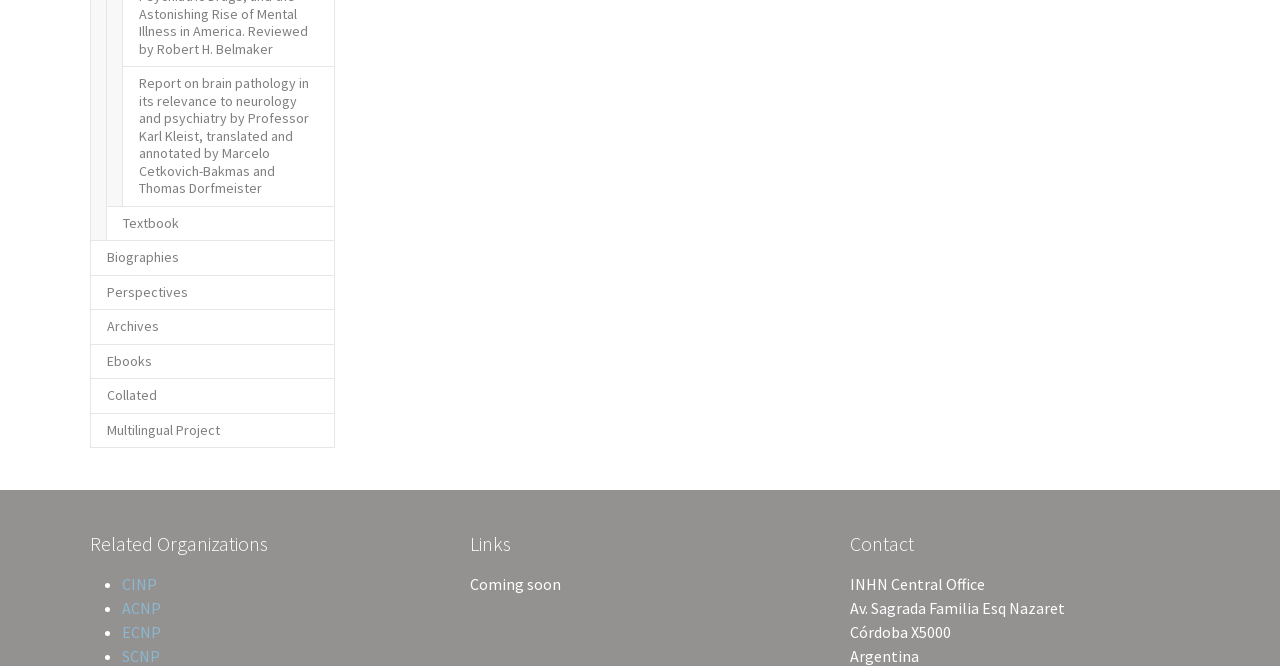What is the first link on the webpage?
Examine the image and give a concise answer in one word or a short phrase.

Report on brain pathology